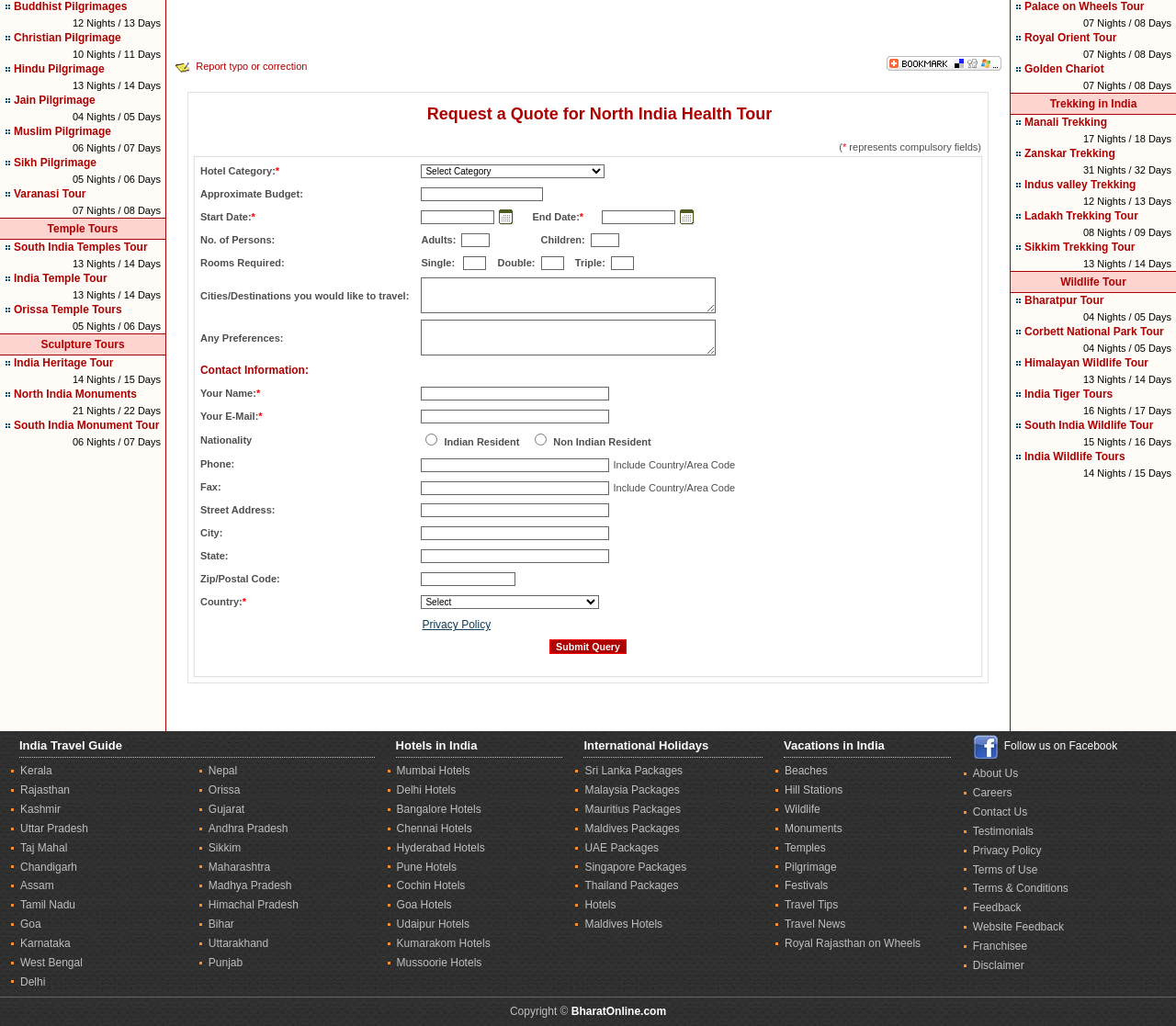Highlight the bounding box coordinates of the element you need to click to perform the following instruction: "Click Report typo or correction."

[0.167, 0.059, 0.261, 0.07]